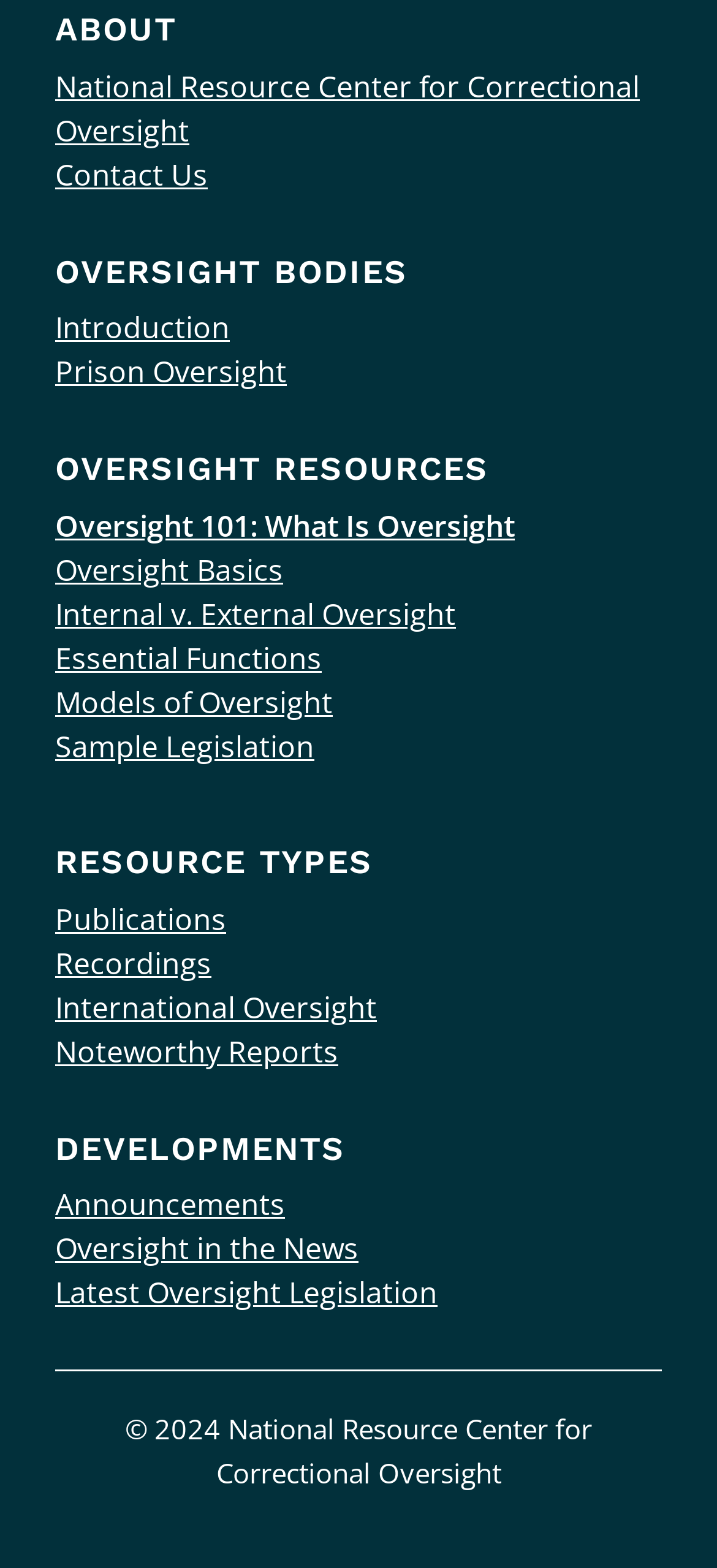Look at the image and give a detailed response to the following question: How many sections are there on this webpage?

I counted the number of sections by looking at the headings on the webpage. There are five sections: ABOUT, OVERSIGHT BODIES, OVERSIGHT RESOURCES, RESOURCE TYPES, and DEVELOPMENTS.